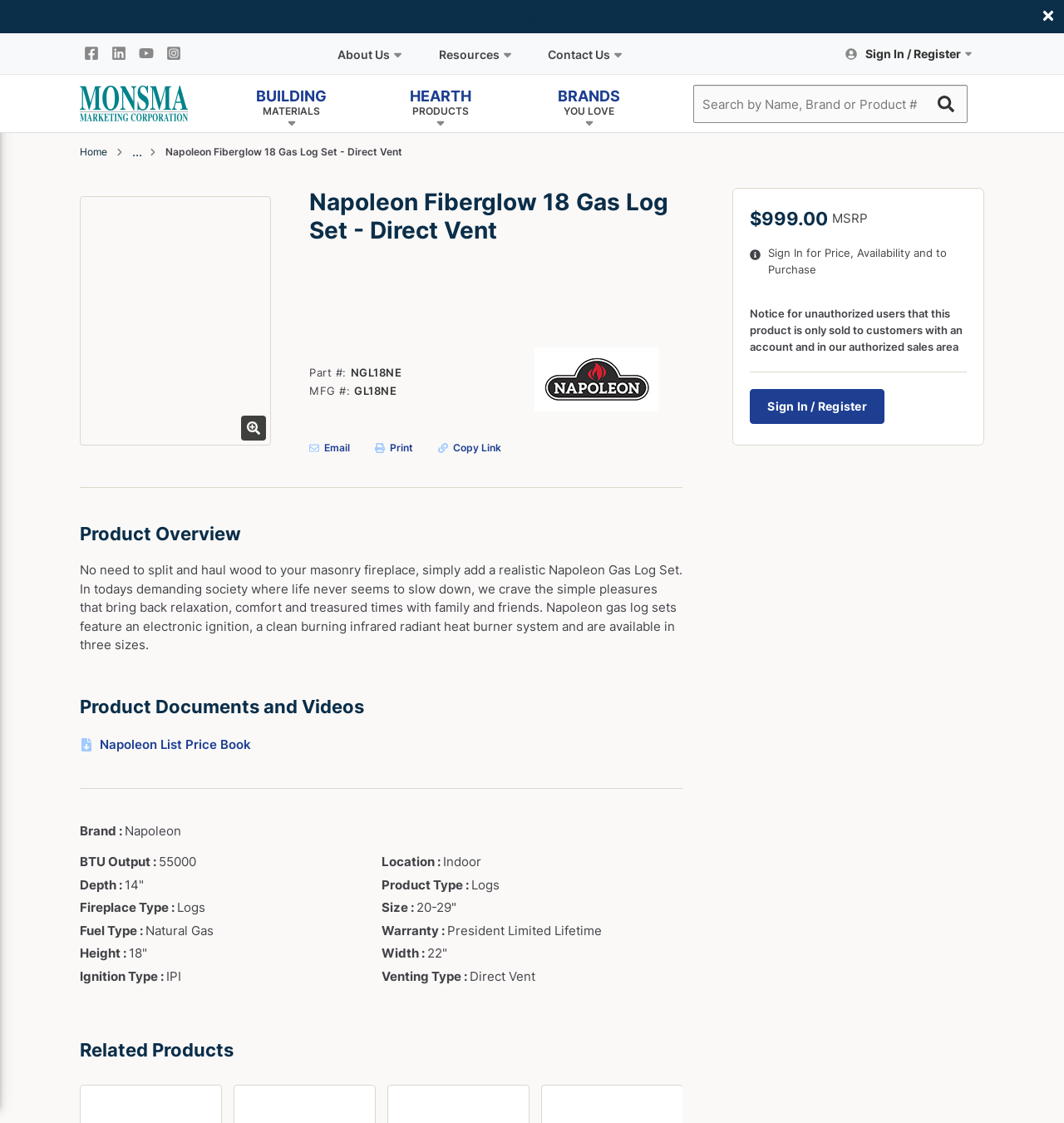What is the purpose of the 'Sign In / Register' button?
Look at the image and construct a detailed response to the question.

The 'Sign In / Register' button is located at the top right corner of the webpage, and its purpose is to allow users to sign in to their existing account or register for a new one, as indicated by the button's text and its position on the webpage.